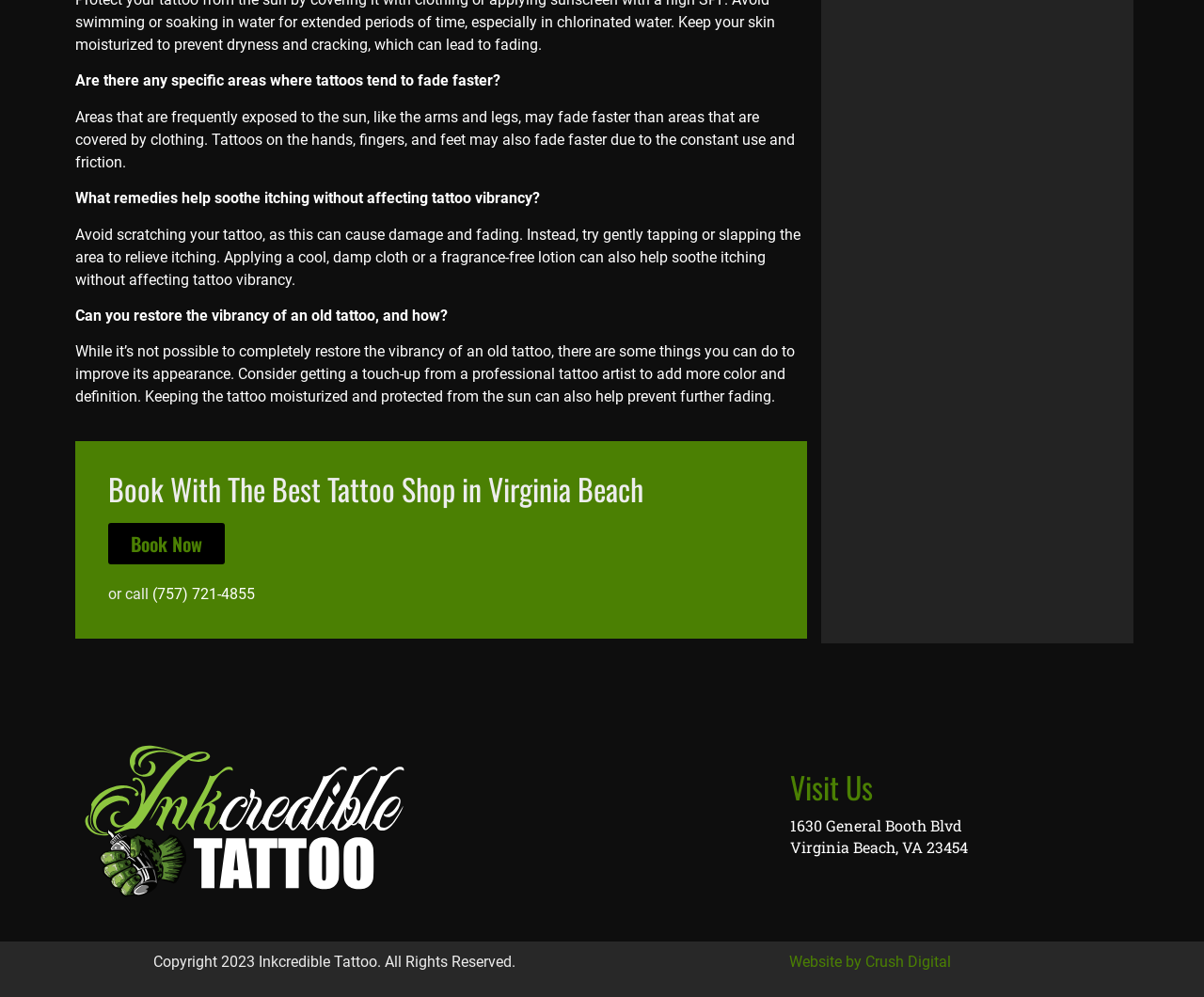Please give a succinct answer to the question in one word or phrase:
Can you restore the vibrancy of an old tattoo?

Partially